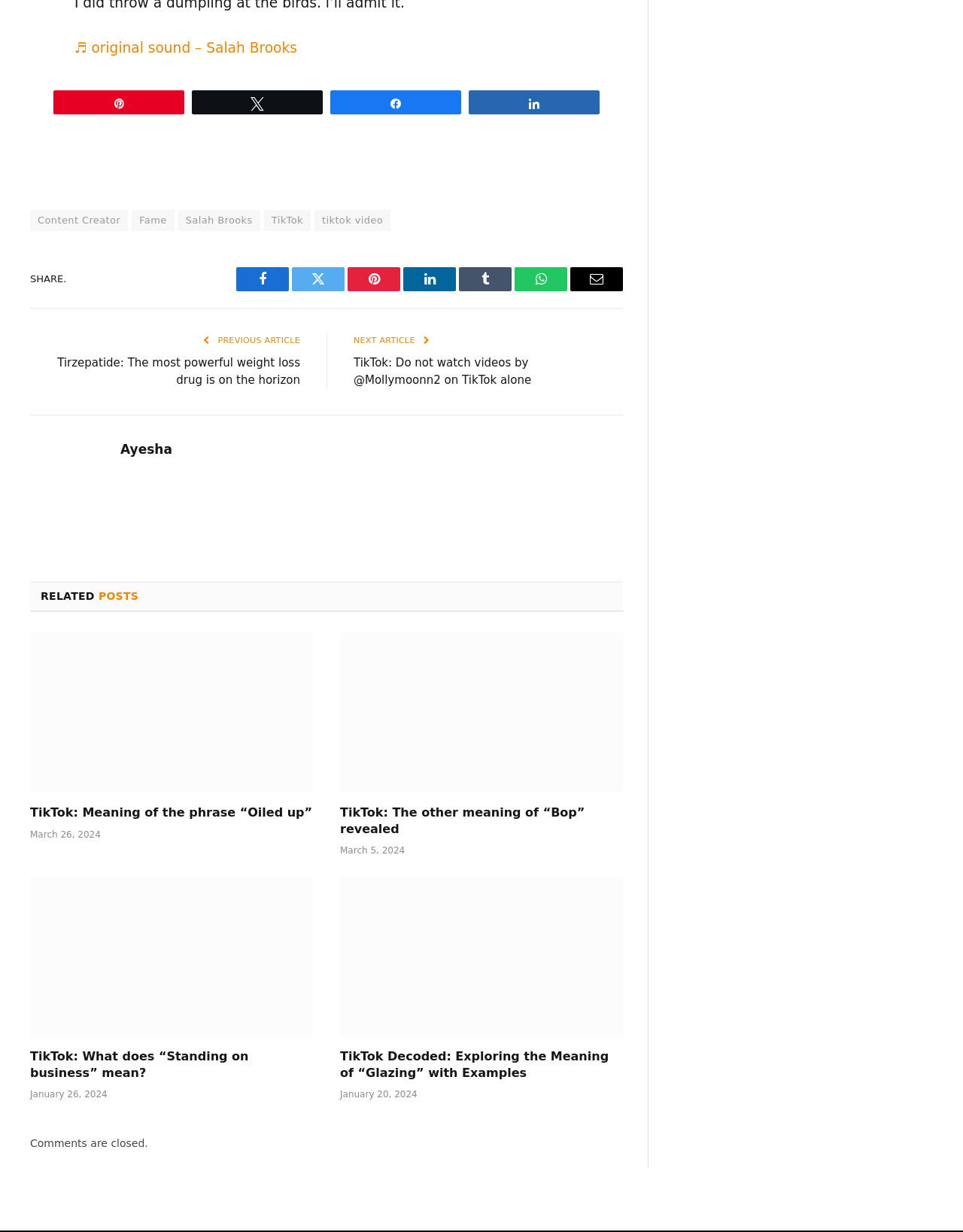Please give the bounding box coordinates of the area that should be clicked to fulfill the following instruction: "View the previous article". The coordinates should be in the format of four float numbers from 0 to 1, i.e., [left, top, right, bottom].

[0.223, 0.272, 0.312, 0.28]